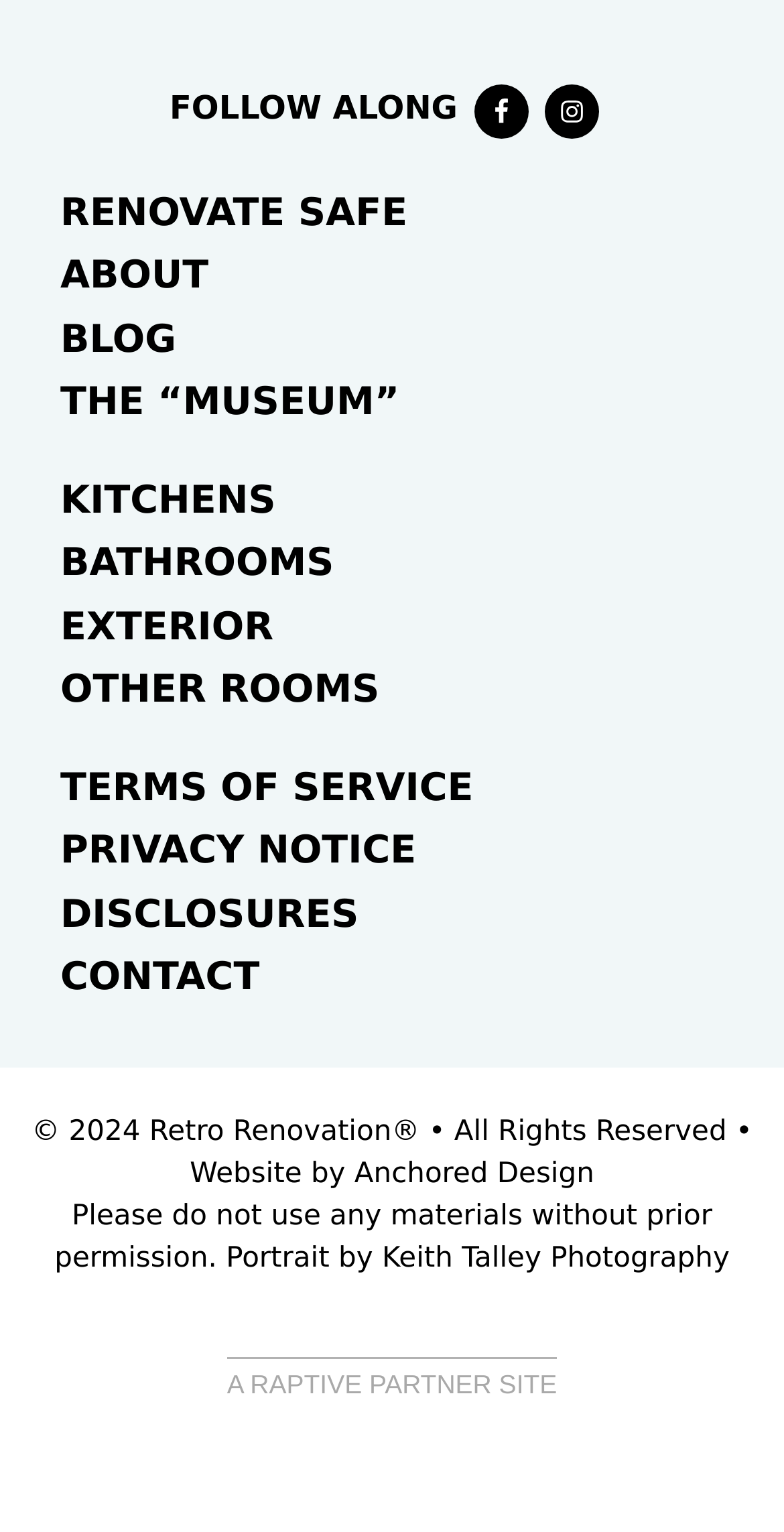Please identify the bounding box coordinates of the region to click in order to complete the given instruction: "Learn about Renovate Safe". The coordinates should be four float numbers between 0 and 1, i.e., [left, top, right, bottom].

[0.077, 0.124, 0.52, 0.153]